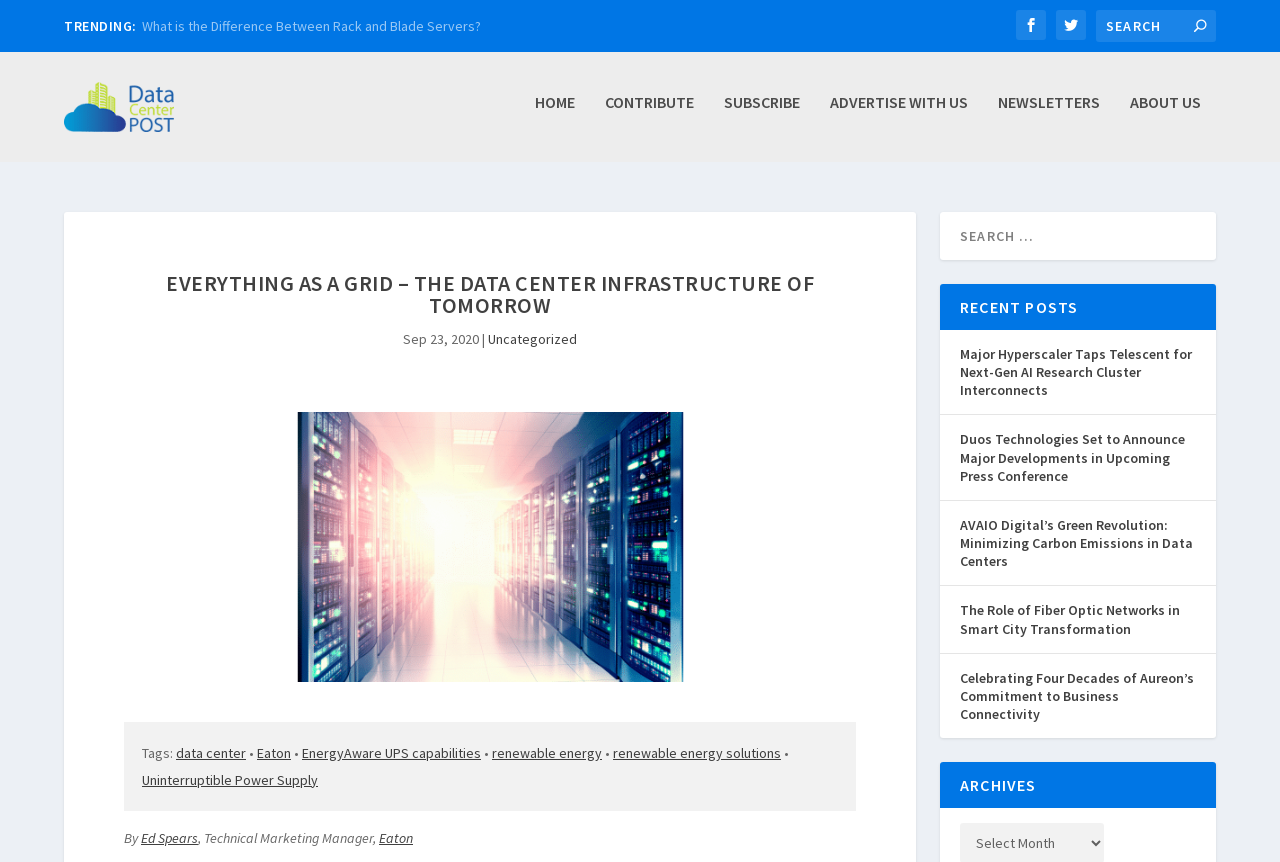Give a detailed account of the webpage, highlighting key information.

The webpage is about data center infrastructure, with a focus on "Everything as a Grid" concept. At the top, there is a heading "TRENDING:" followed by several links to related articles, including "What is the Difference Between Rack and Blade Servers?" and social media icons. 

To the right of the trending section, there is a search bar with a search icon and a button. Below the search bar, there are several links to different sections of the website, including "HOME", "CONTRIBUTE", "SUBSCRIBE", "ADVERTISE WITH US", "NEWSLETTERS", and "ABOUT US".

The main content of the webpage is an article titled "EVERYTHING AS A GRID – THE DATA CENTER INFRASTRUCTURE OF TOMORROW". The article has a publication date of "Sep 23, 2020" and is categorized under "Uncategorized". There is a large image related to the article above the text. 

Below the article, there are tags including "data center", "Eaton", "EnergyAware UPS capabilities", "renewable energy", "renewable energy solutions", and "Uninterruptible Power Supply". The article is written by "Ed Spears", Technical Marketing Manager at Eaton.

On the right side of the webpage, there is a section titled "RECENT POSTS" with links to several recent articles, including "Major Hyperscaler Taps Telescent for Next-Gen AI Research Cluster Interconnects" and "AVAIO Digital’s Green Revolution: Minimizing Carbon Emissions in Data Centers". 

Further down, there is a section titled "ARCHIVES" with a dropdown menu.